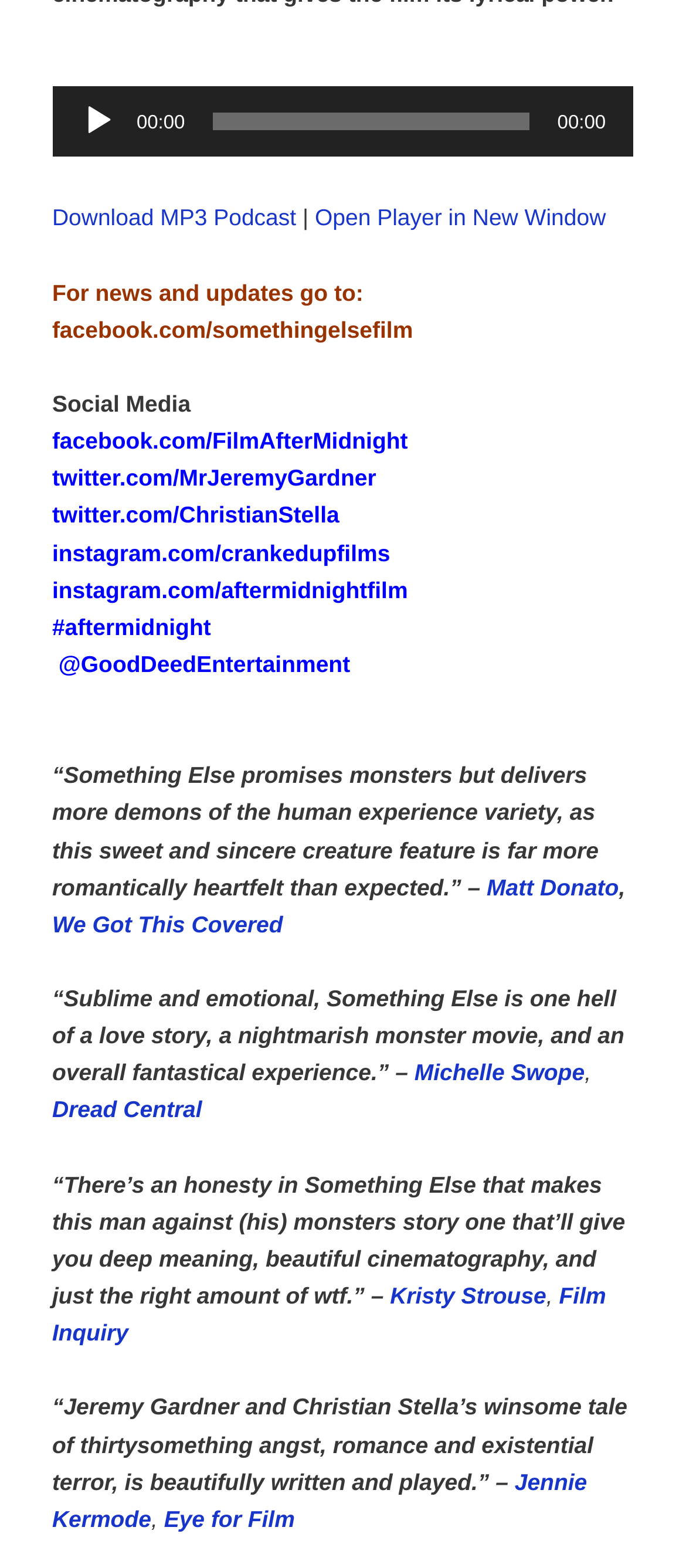Please specify the bounding box coordinates in the format (top-left x, top-left y, bottom-right x, bottom-right y), with all values as floating point numbers between 0 and 1. Identify the bounding box of the UI element described by: Open Player in New Window

[0.459, 0.131, 0.883, 0.147]